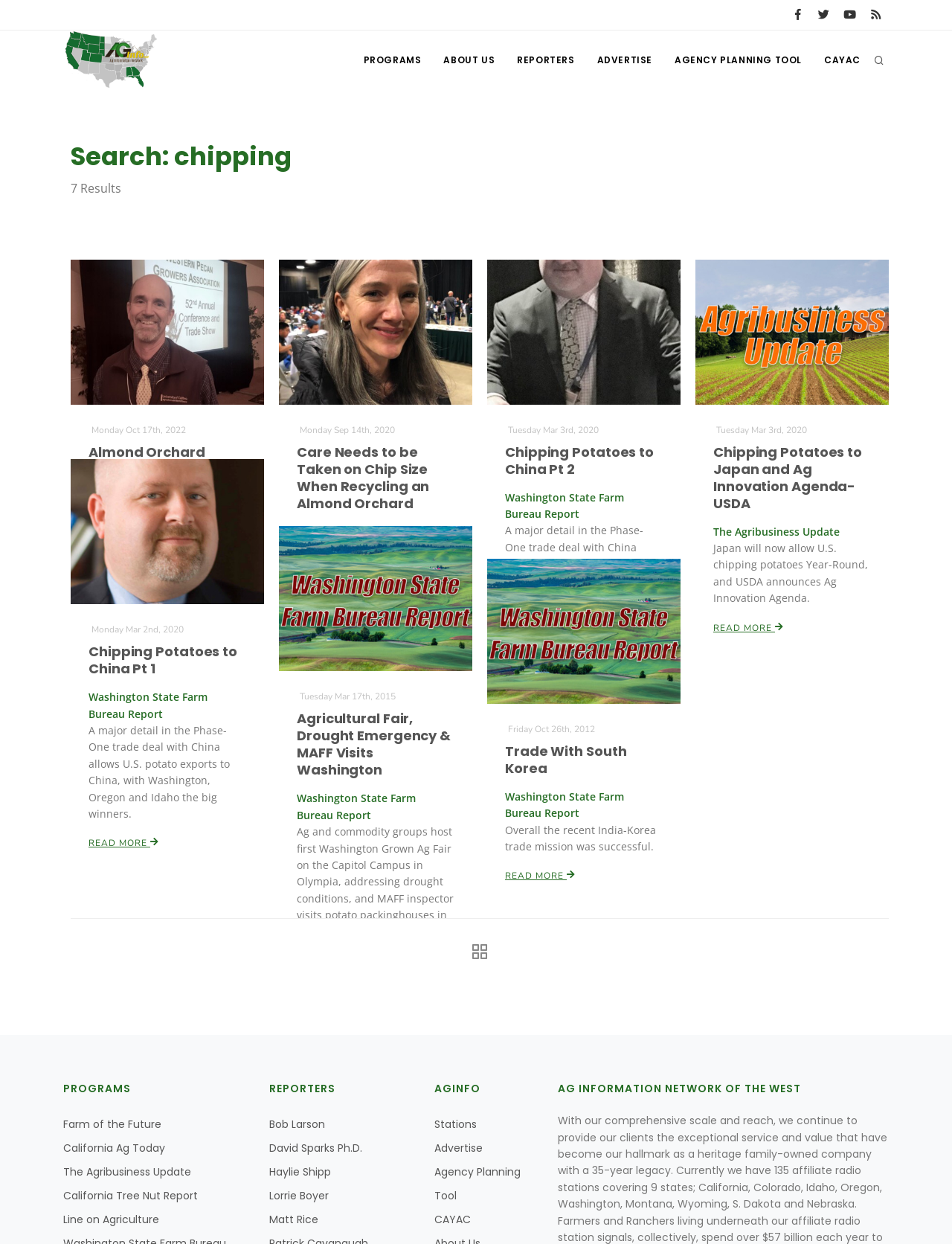Kindly determine the bounding box coordinates for the area that needs to be clicked to execute this instruction: "Contact us via phone".

None